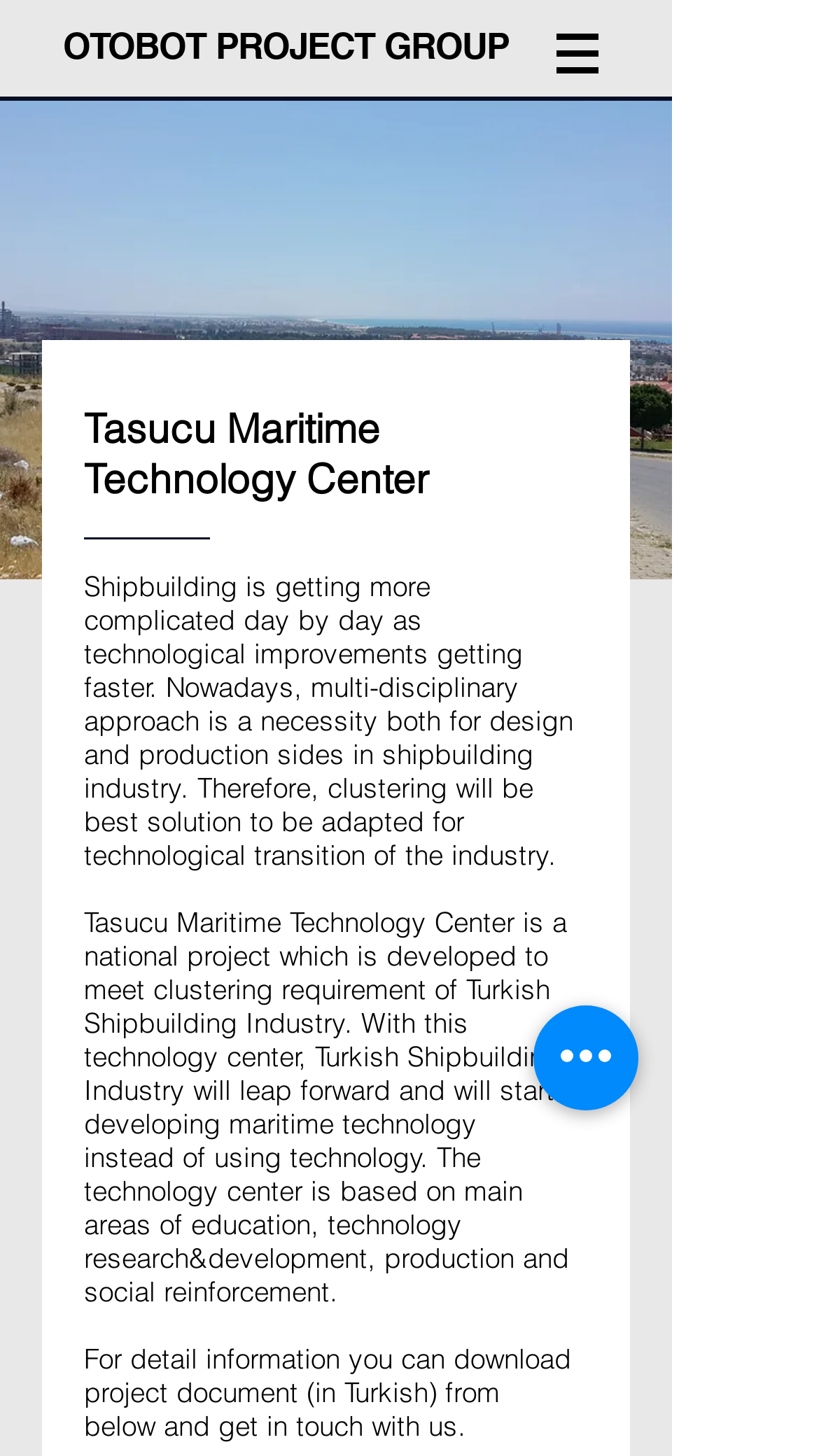Using the provided element description, identify the bounding box coordinates as (top-left x, top-left y, bottom-right x, bottom-right y). Ensure all values are between 0 and 1. Description: OTOBOT PROJECT GROUP

[0.077, 0.017, 0.621, 0.046]